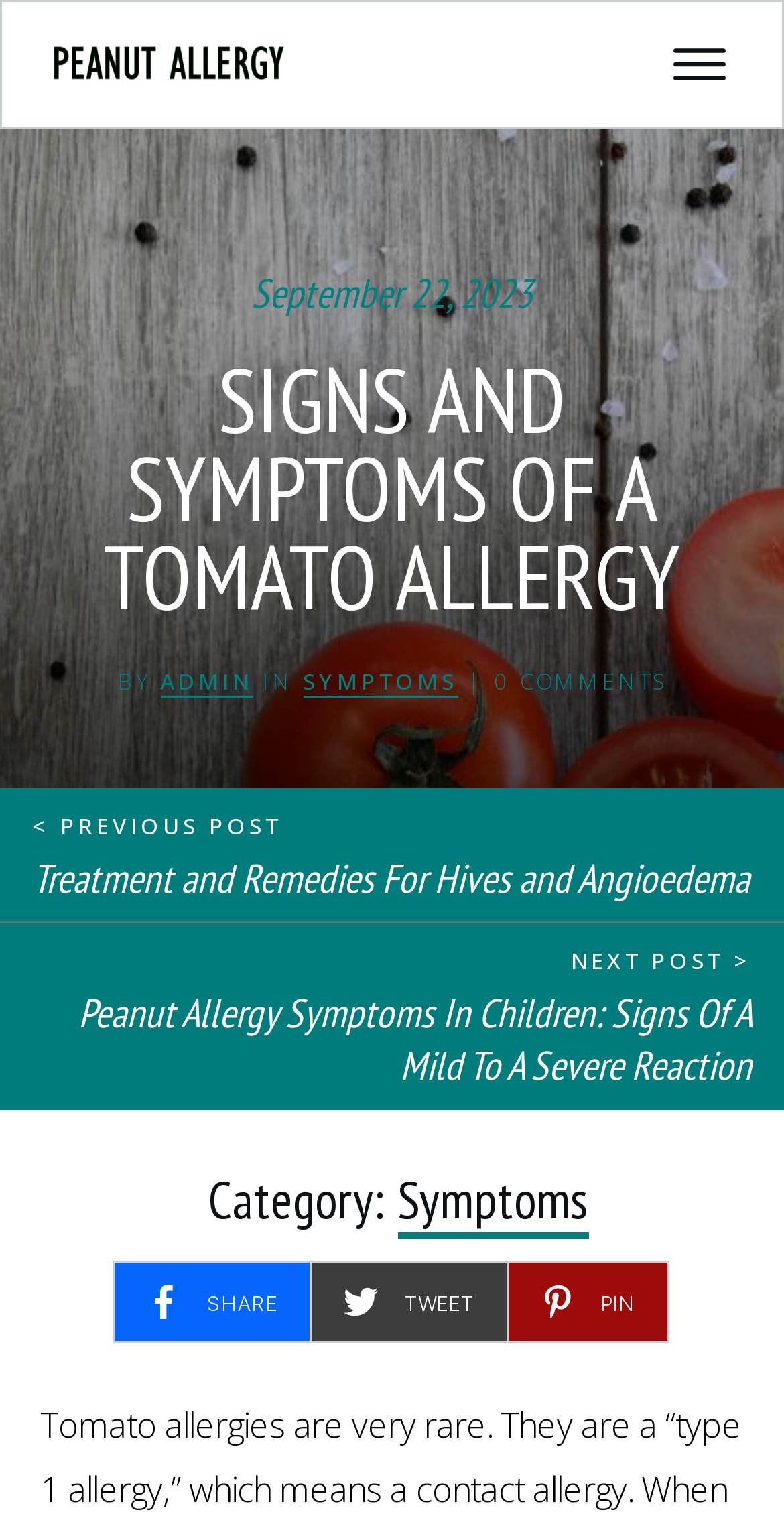Who is the author of the current article?
Examine the image and provide an in-depth answer to the question.

I found the author of the current article by looking at the link element with the text 'ADMIN', which is located near the top of the webpage, next to the 'BY' text.